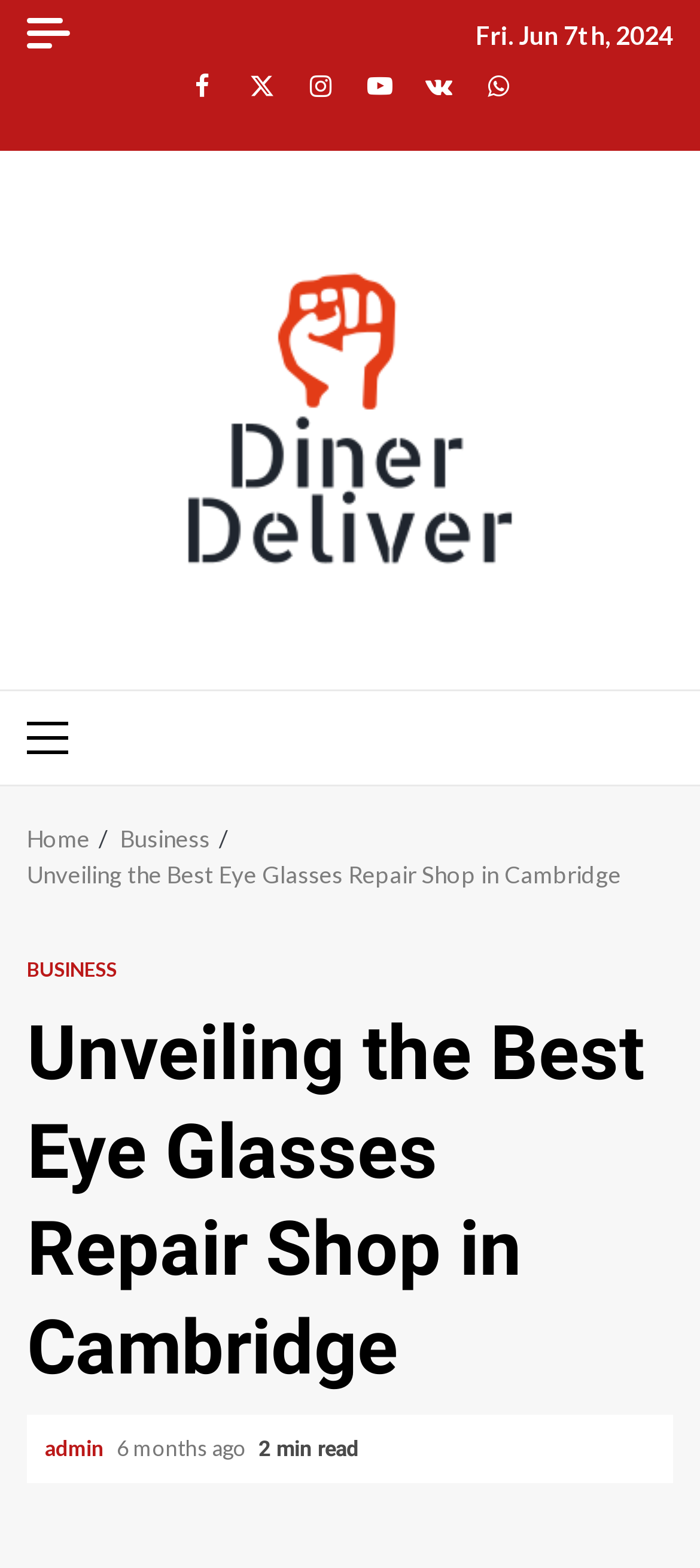Please find the bounding box coordinates of the element that must be clicked to perform the given instruction: "Go to the Home page". The coordinates should be four float numbers from 0 to 1, i.e., [left, top, right, bottom].

[0.038, 0.526, 0.128, 0.544]